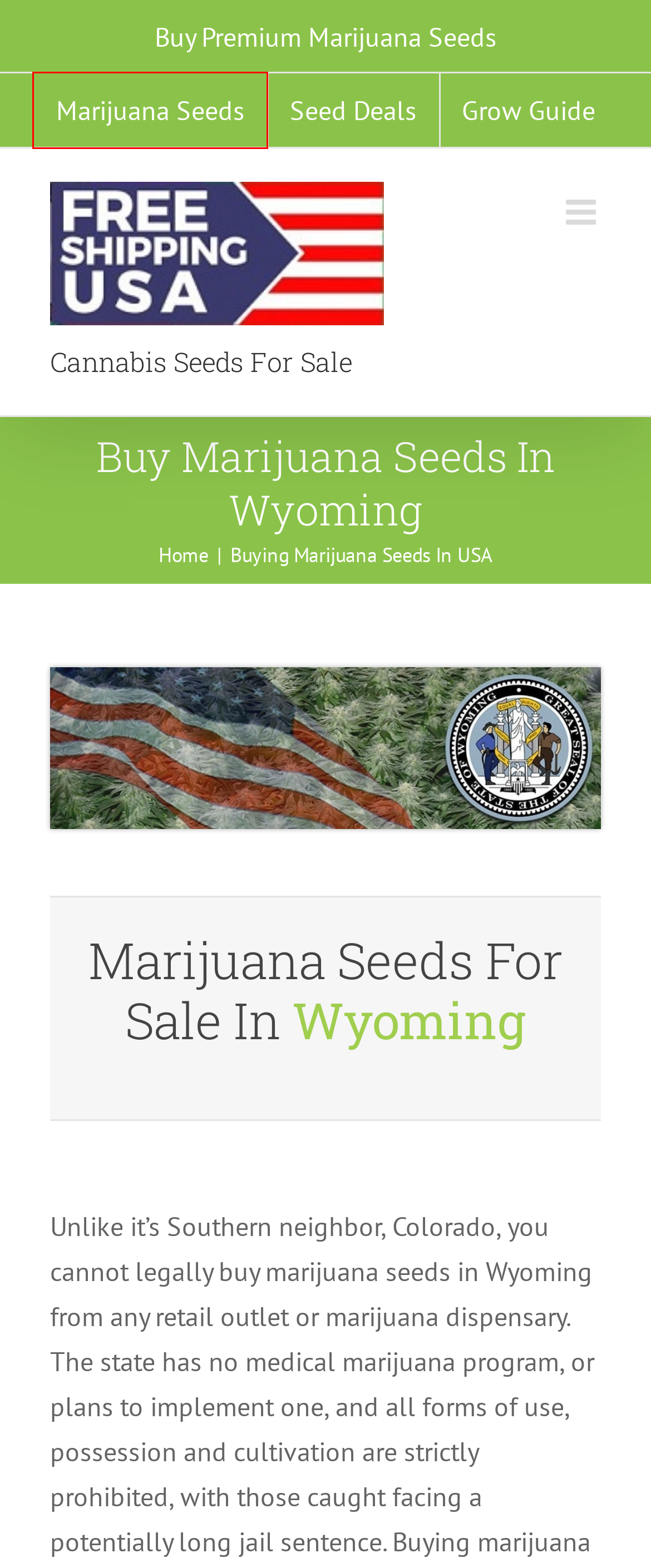Consider the screenshot of a webpage with a red bounding box and select the webpage description that best describes the new page that appears after clicking the element inside the red box. Here are the candidates:
A. Wedding Cake Feminized Seeds | Marijuana Seeds For Sale
B. Cannabis Seeds For Sale | Buy Marijuana Seeds Online
C. Grow Guide - Marijuana Seeds USA
D. Free Marijuana Seeds - Marijuana Seeds USA
E. Buying Marijuana Seeds In USA - Marijuana Seeds USA
F. Blue Dream Feminized Seeds | Marijuana Seeds For Sale
G. Marijuana Seeds | Buy Marijuana Seeds Online In The USA
H. Marijuana Seeds USA - Buy Cannabis Seeds

G